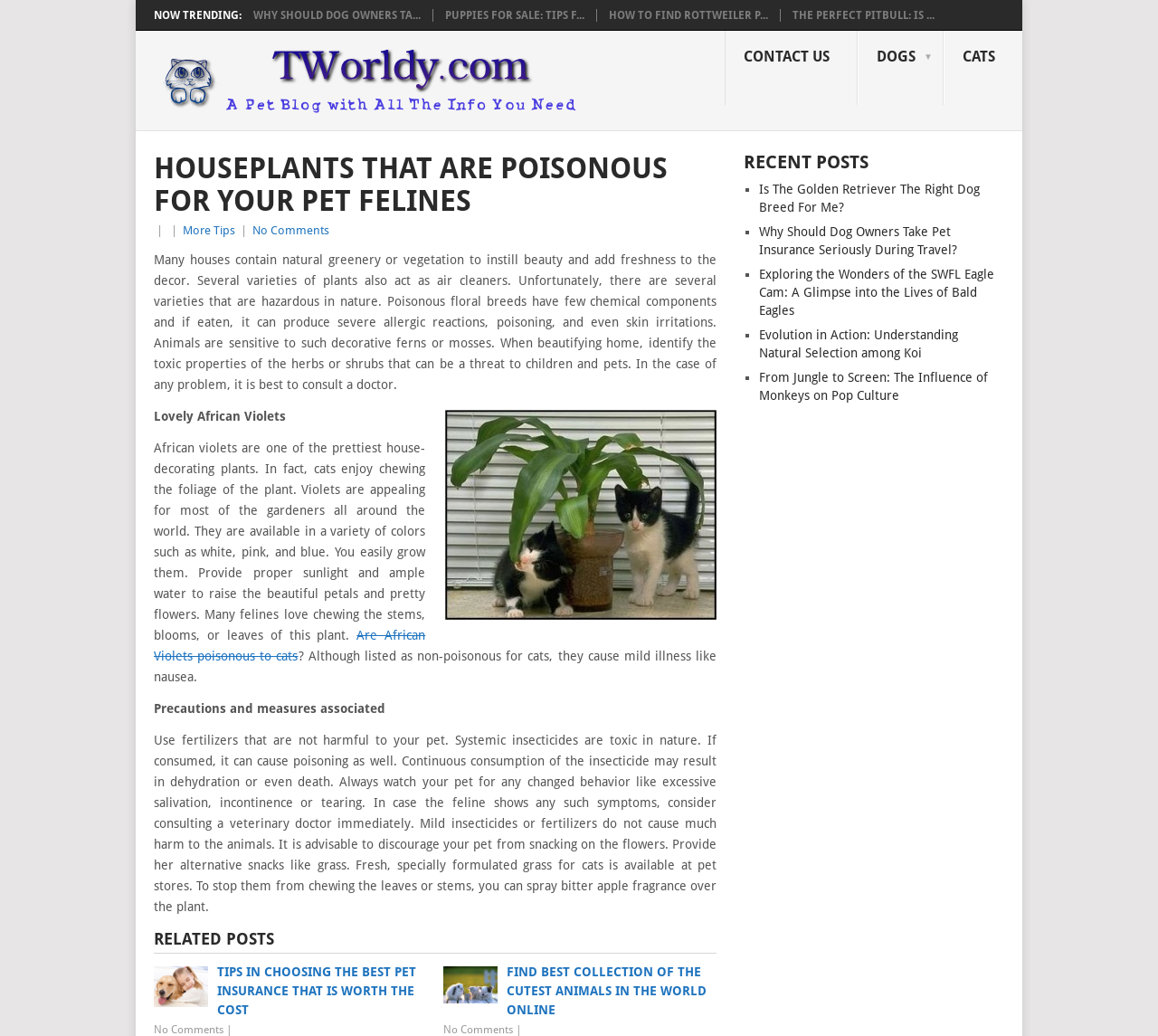Determine the bounding box for the HTML element described here: "Cats". The coordinates should be given as [left, top, right, bottom] with each number being a float between 0 and 1.

[0.815, 0.03, 0.883, 0.102]